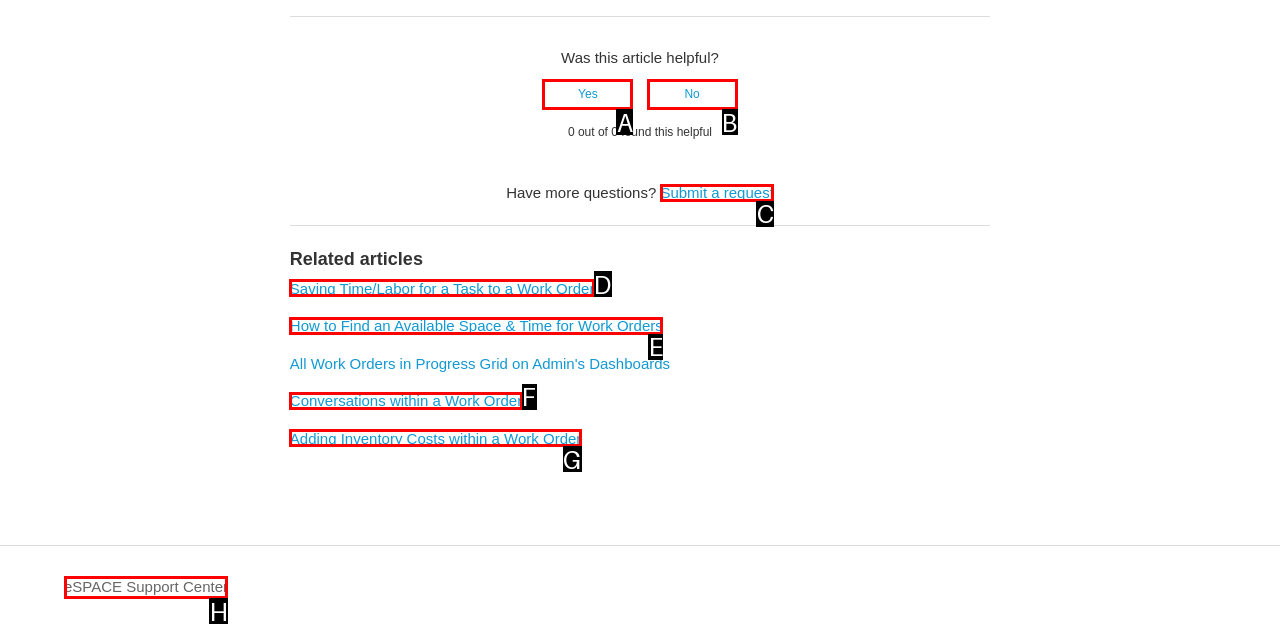From the given options, choose the HTML element that aligns with the description: Yes. Respond with the letter of the selected element.

A